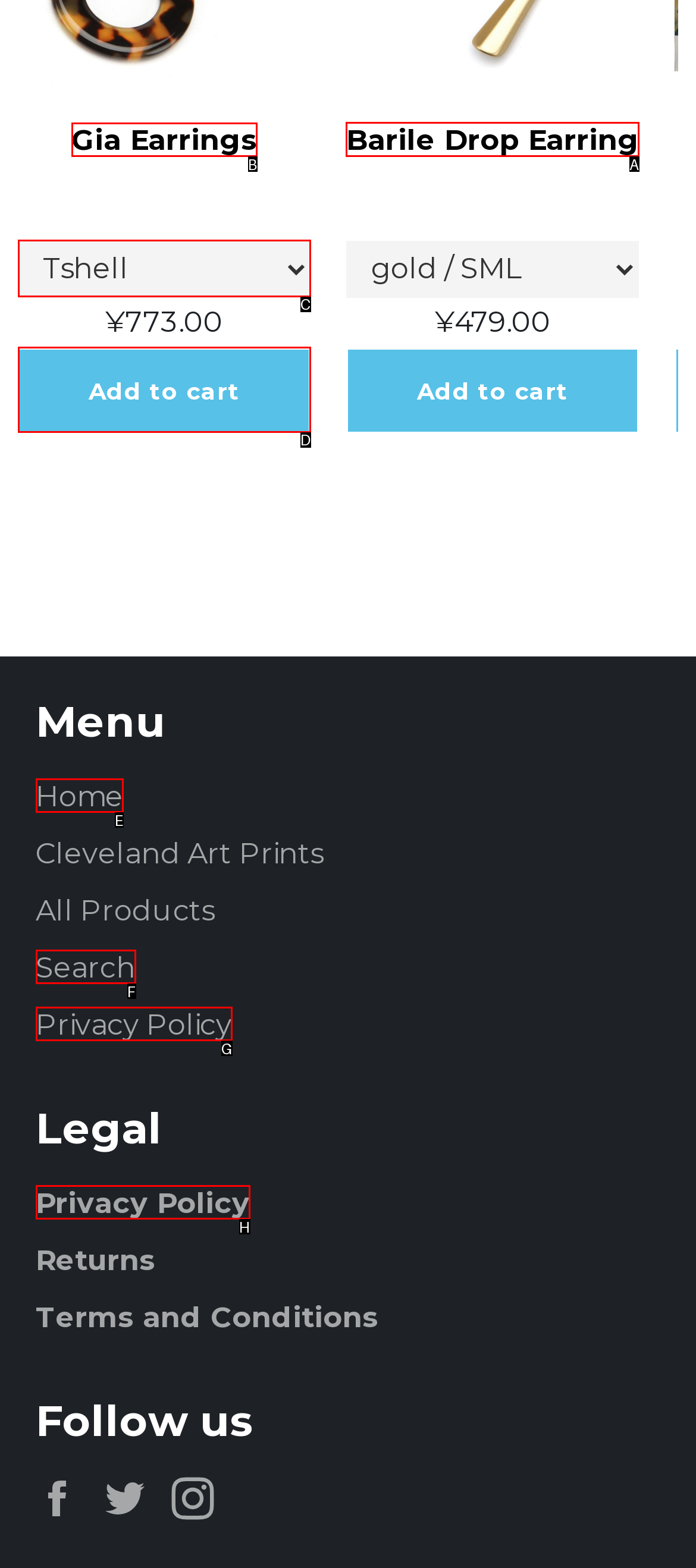Determine which option you need to click to execute the following task: View Barile Drop Earring details. Provide your answer as a single letter.

A